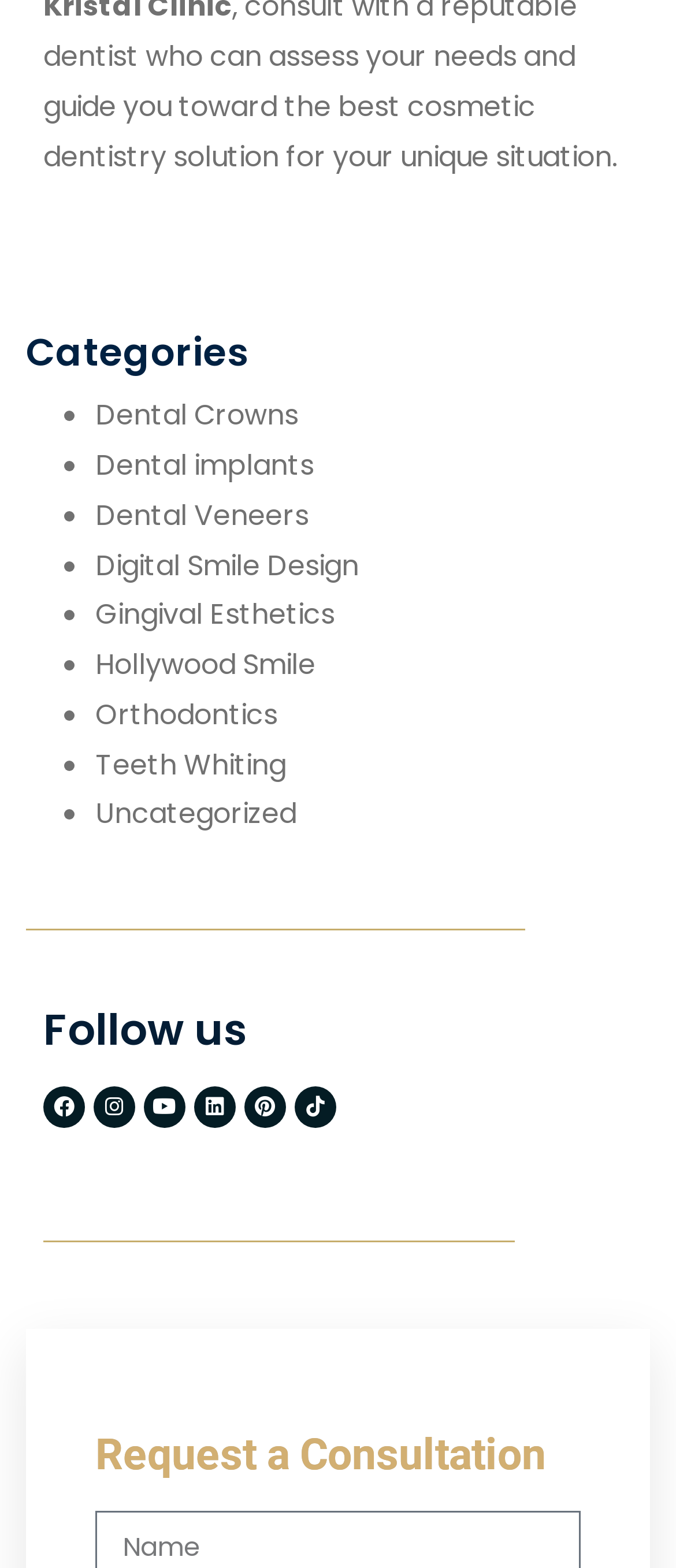Use the information in the screenshot to answer the question comprehensively: What is the purpose of the 'Request a Consultation' section?

The purpose of the 'Request a Consultation' section can be determined by looking at the heading and its location at the bottom of the page, which suggests that it is a call-to-action for users to request a consultation with the website's services.